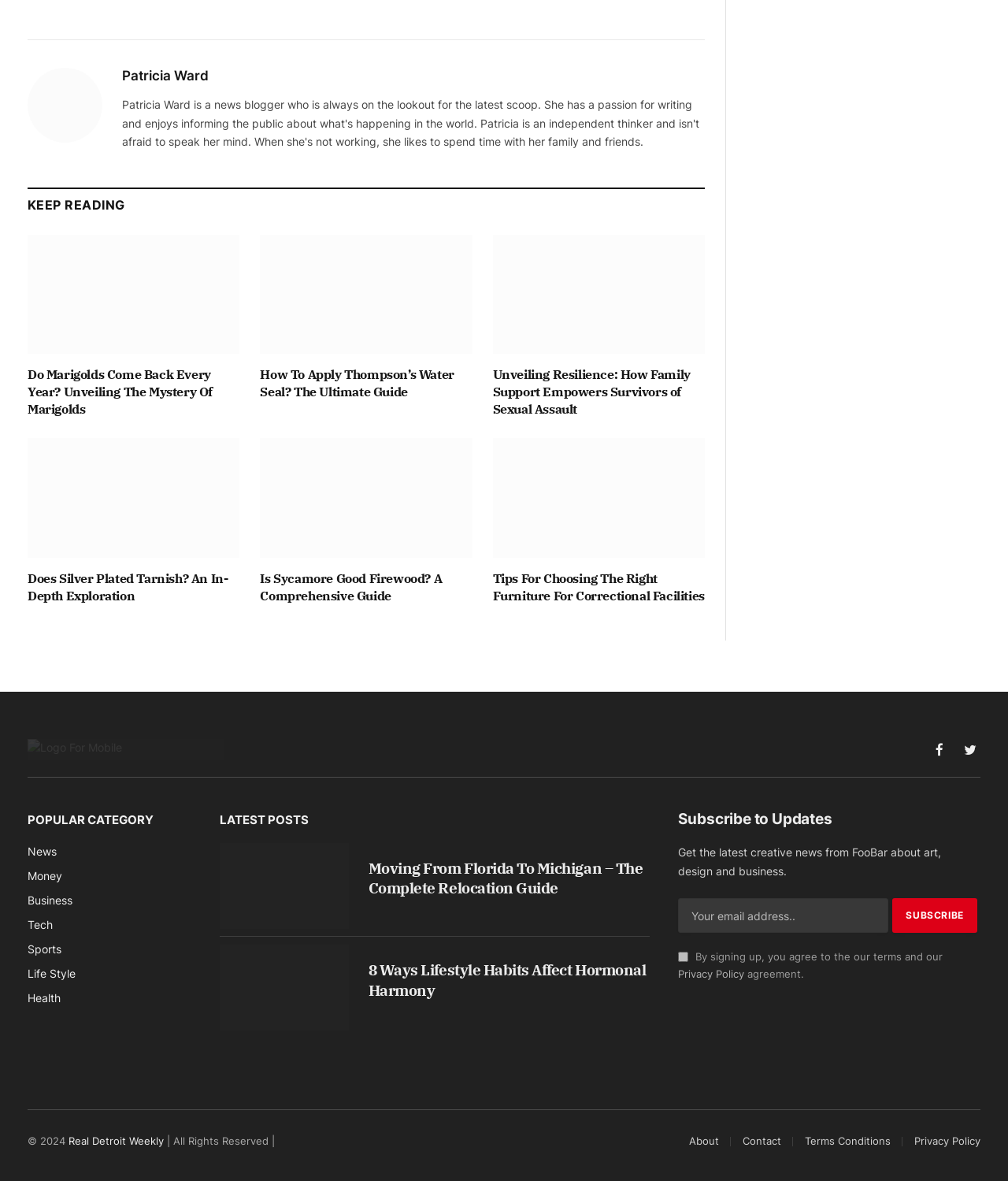Given the element description, predict the bounding box coordinates in the format (top-left x, top-left y, bottom-right x, bottom-right y), using floating point numbers between 0 and 1: Real Detroit Weekly

[0.068, 0.961, 0.166, 0.971]